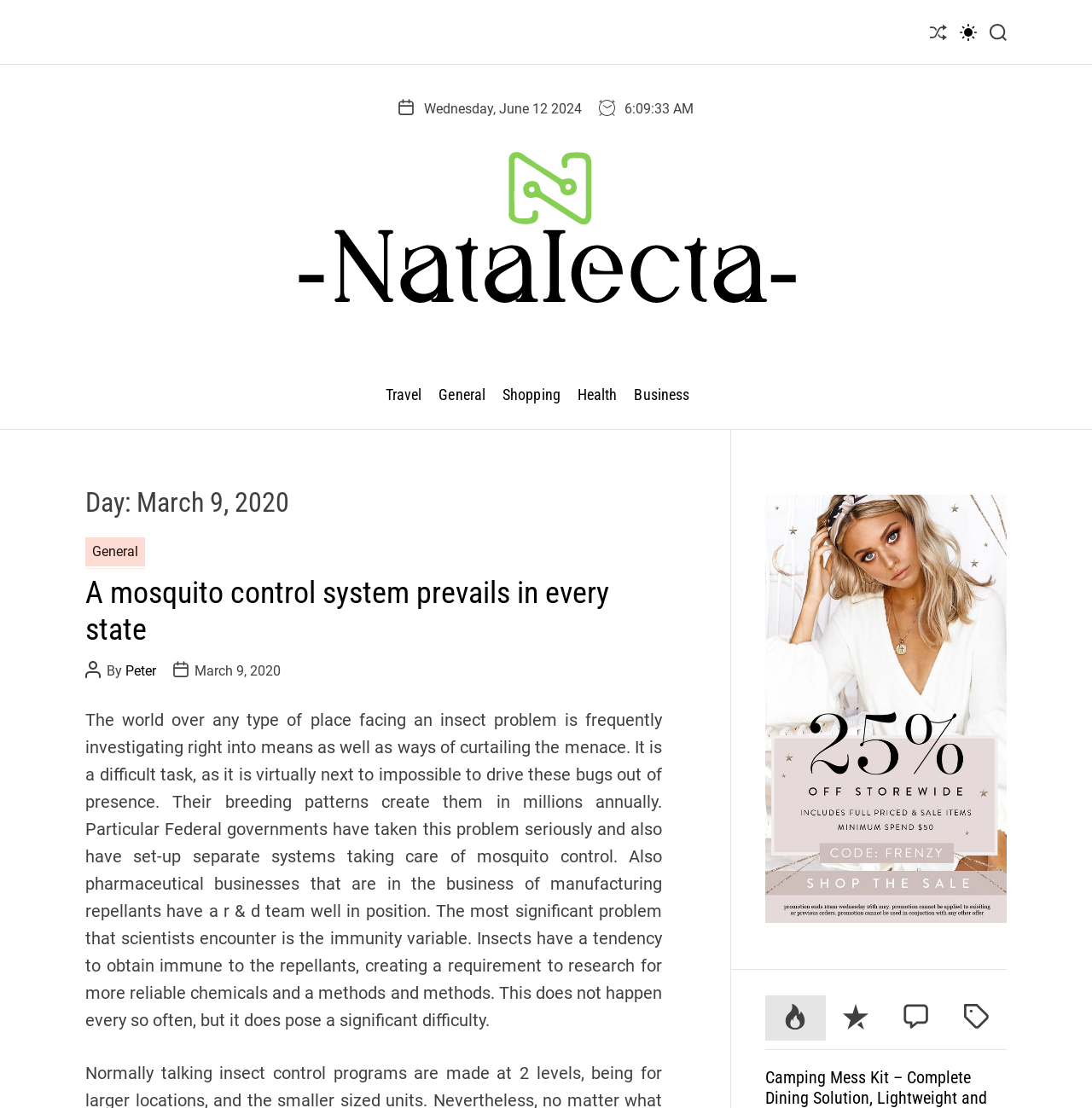What is the author of the post?
Examine the image and provide an in-depth answer to the question.

I found the author of the post by looking at the section below the header, where it says 'By Peter'.